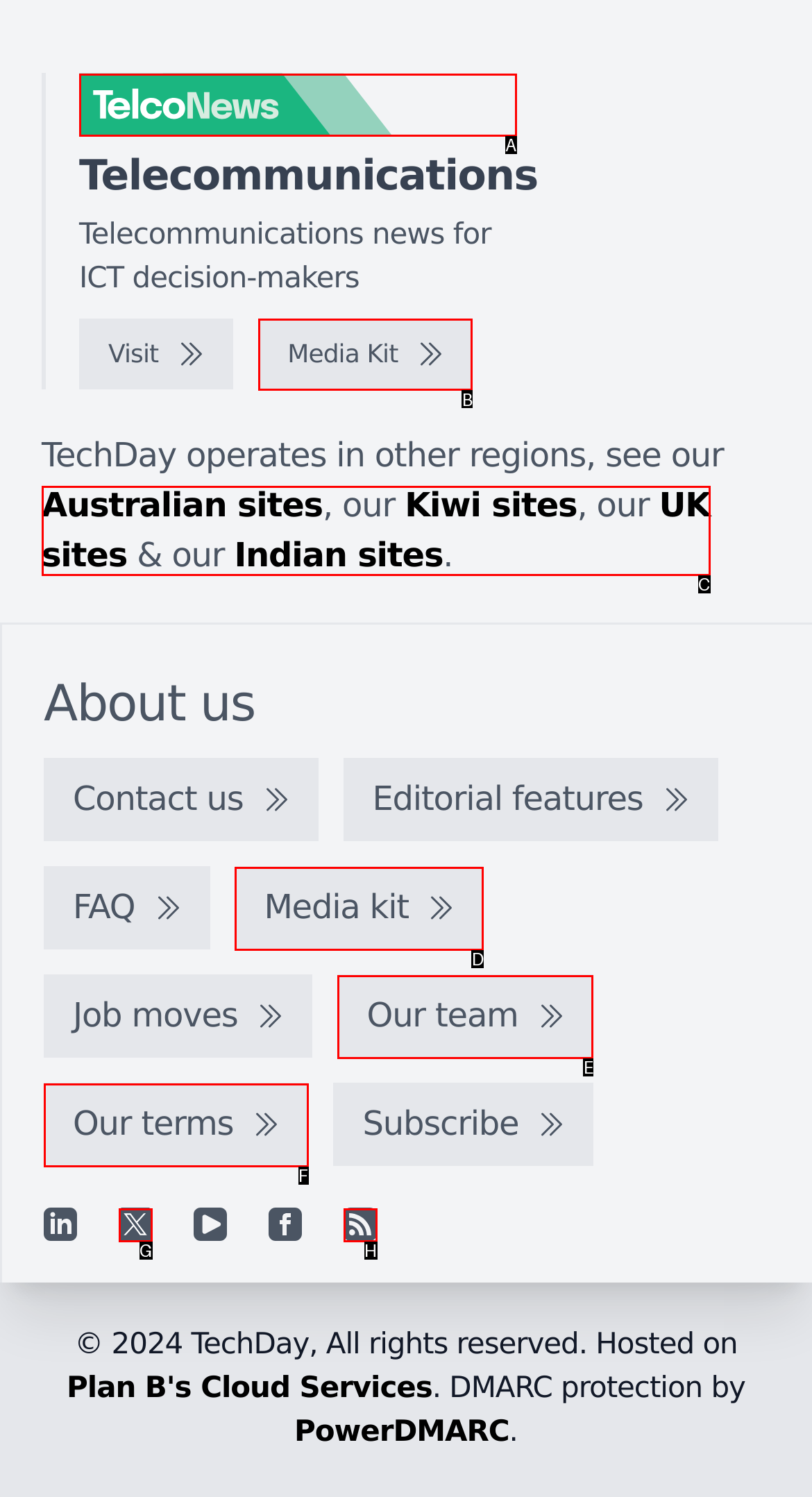Determine which HTML element to click for this task: Read about the Media Kit Provide the letter of the selected choice.

B